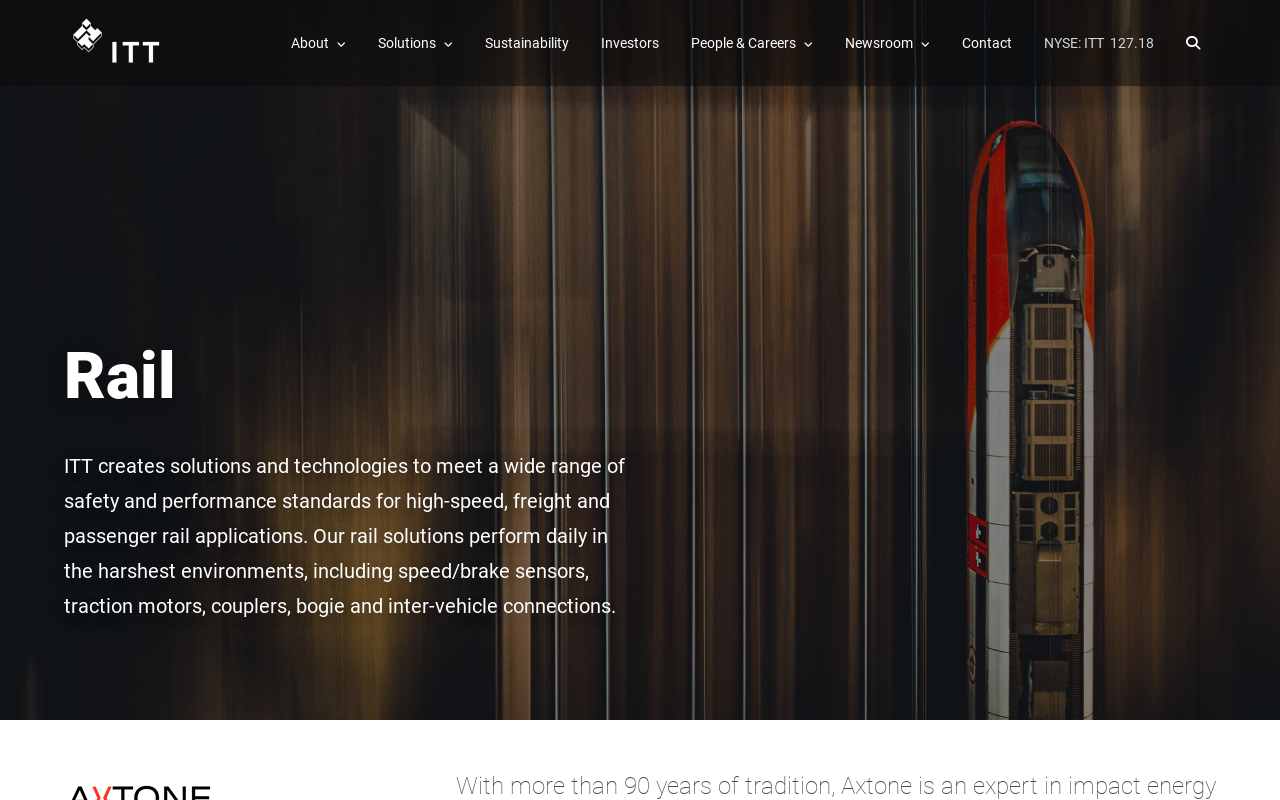What is the name of the logo in the top left corner?
Please respond to the question with a detailed and well-explained answer.

I found the answer by looking at the top left corner of the webpage, where I saw an image with the text 'ITT Inc. Black Logo' associated with it. This suggests that the logo is called the ITT Inc. Black Logo.